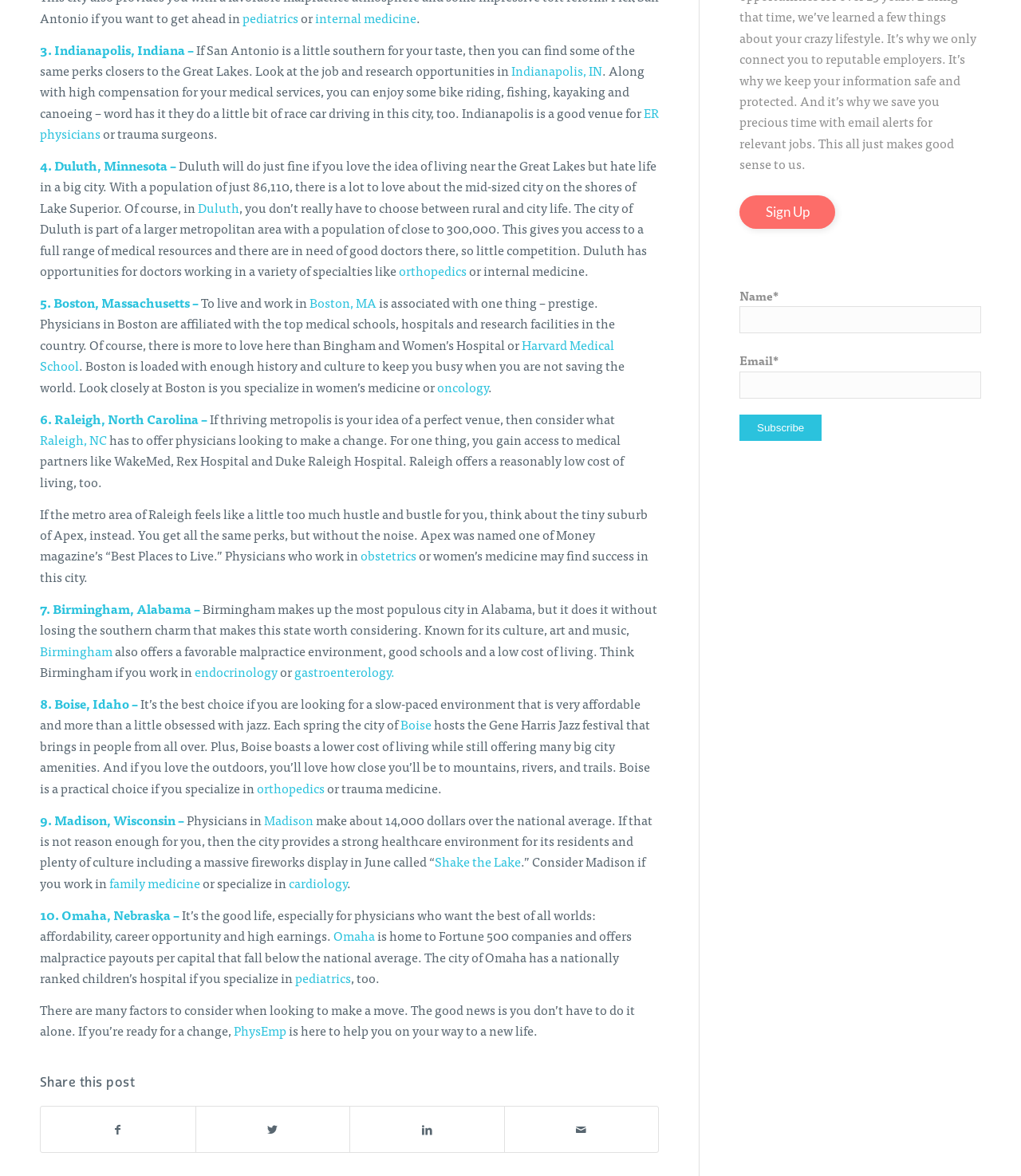Locate the bounding box coordinates of the clickable element to fulfill the following instruction: "Click on the 'Subscribe' button". Provide the coordinates as four float numbers between 0 and 1 in the format [left, top, right, bottom].

[0.724, 0.352, 0.805, 0.375]